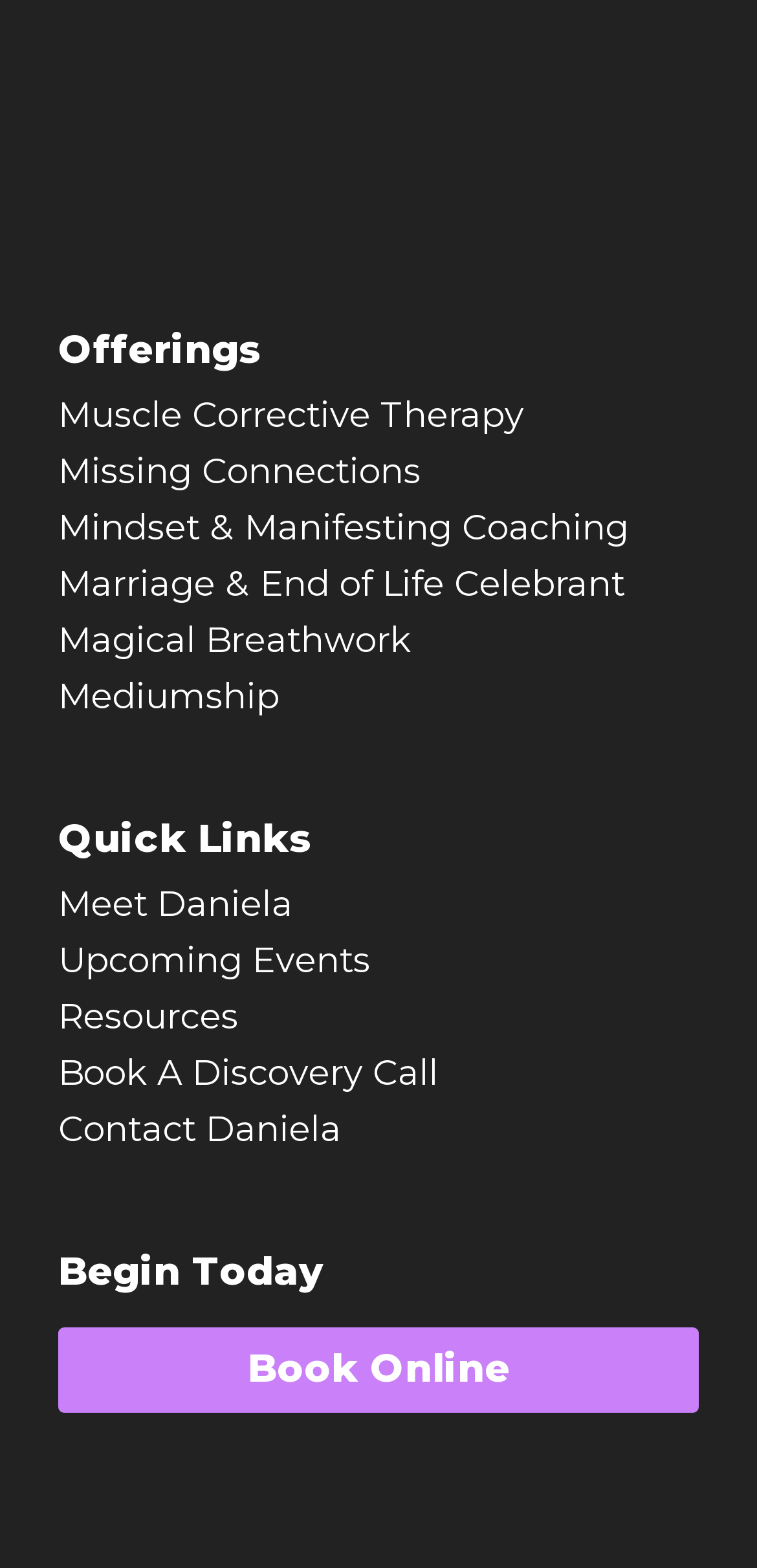Determine the bounding box coordinates for the area you should click to complete the following instruction: "Learn about Mindset & Manifesting Coaching".

[0.077, 0.325, 0.831, 0.352]